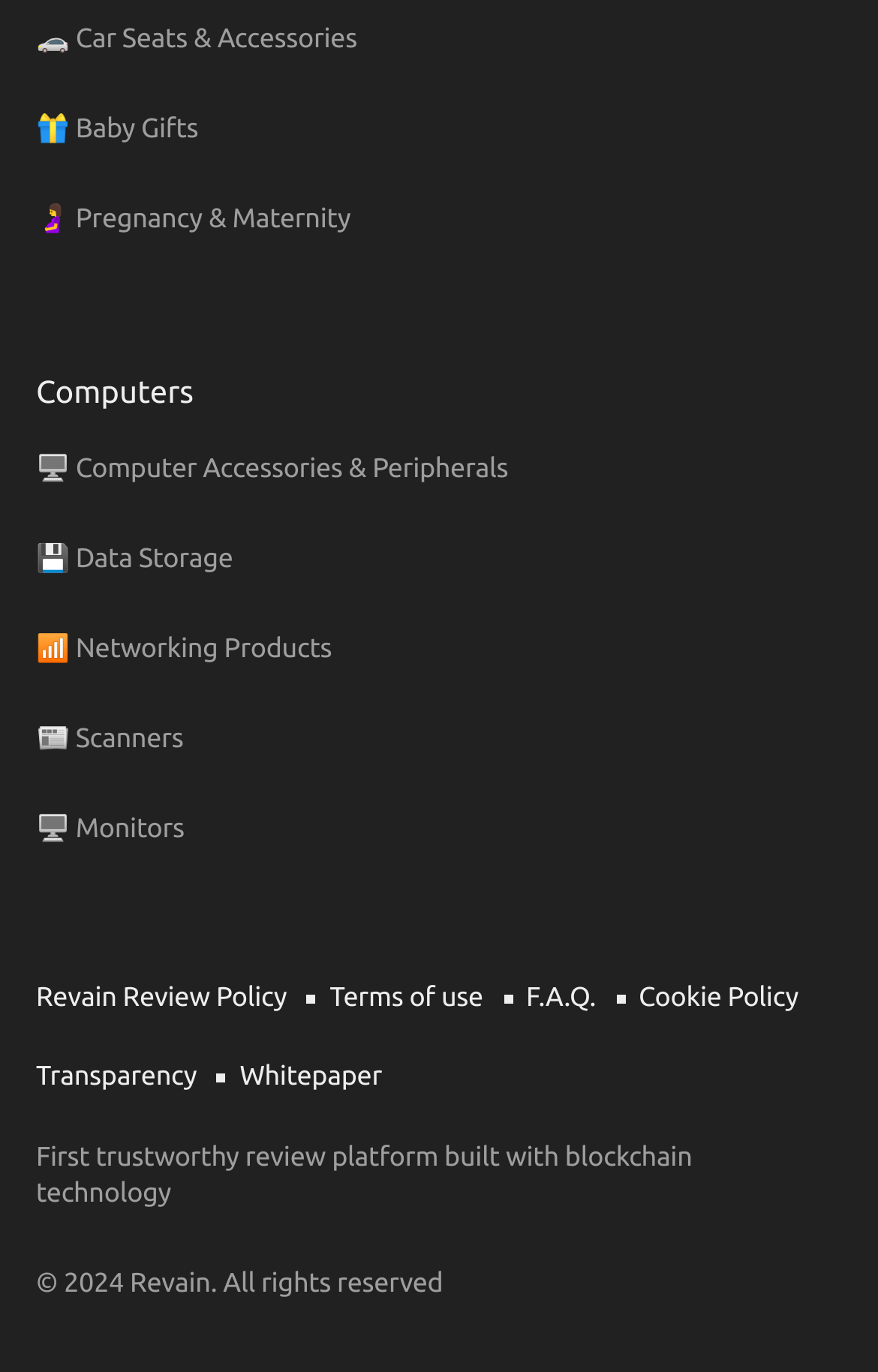Determine the bounding box coordinates for the area that needs to be clicked to fulfill this task: "Browse car seats and accessories". The coordinates must be given as four float numbers between 0 and 1, i.e., [left, top, right, bottom].

[0.041, 0.016, 0.407, 0.069]